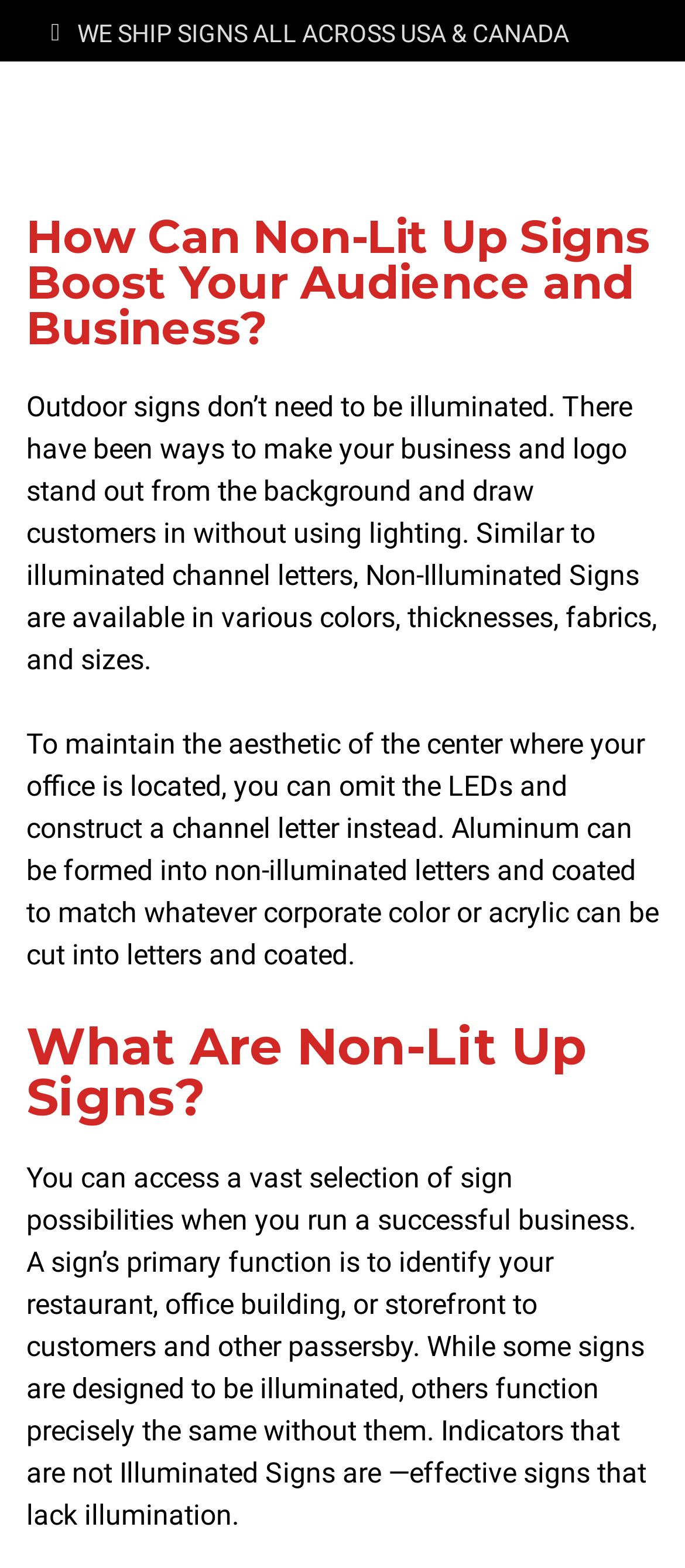Give a concise answer of one word or phrase to the question: 
What is the section about after 'How Can Non-Lit Up Signs Boost Your Audience and Business?'?

What Are Non-Lit Up Signs?